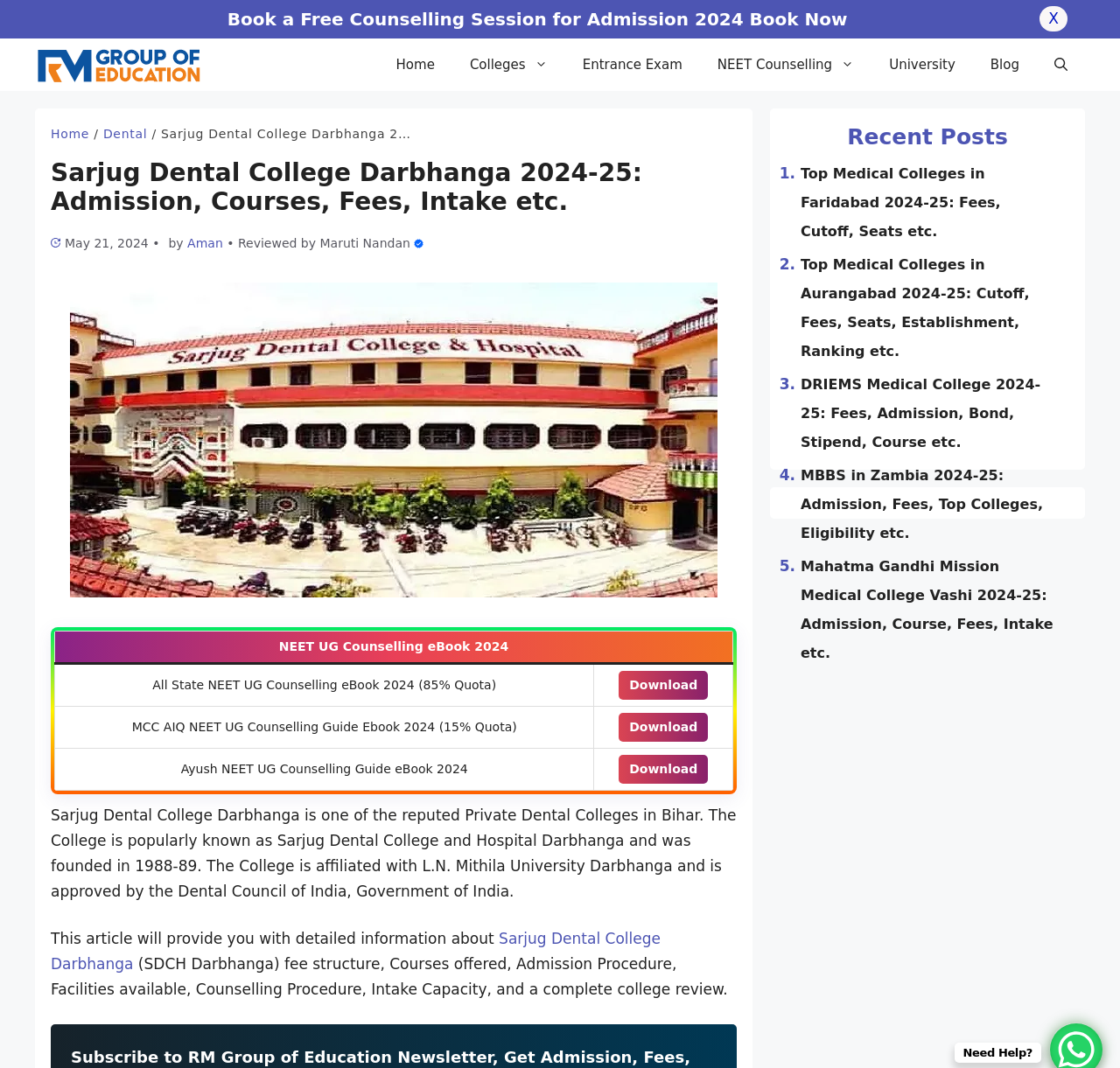What is the name of the dental college?
Using the image, elaborate on the answer with as much detail as possible.

The name of the dental college can be found in the heading of the webpage, which is 'Sarjug Dental College Darbhanga 2024-25: Admission, Courses, Fees, Intake etc.'